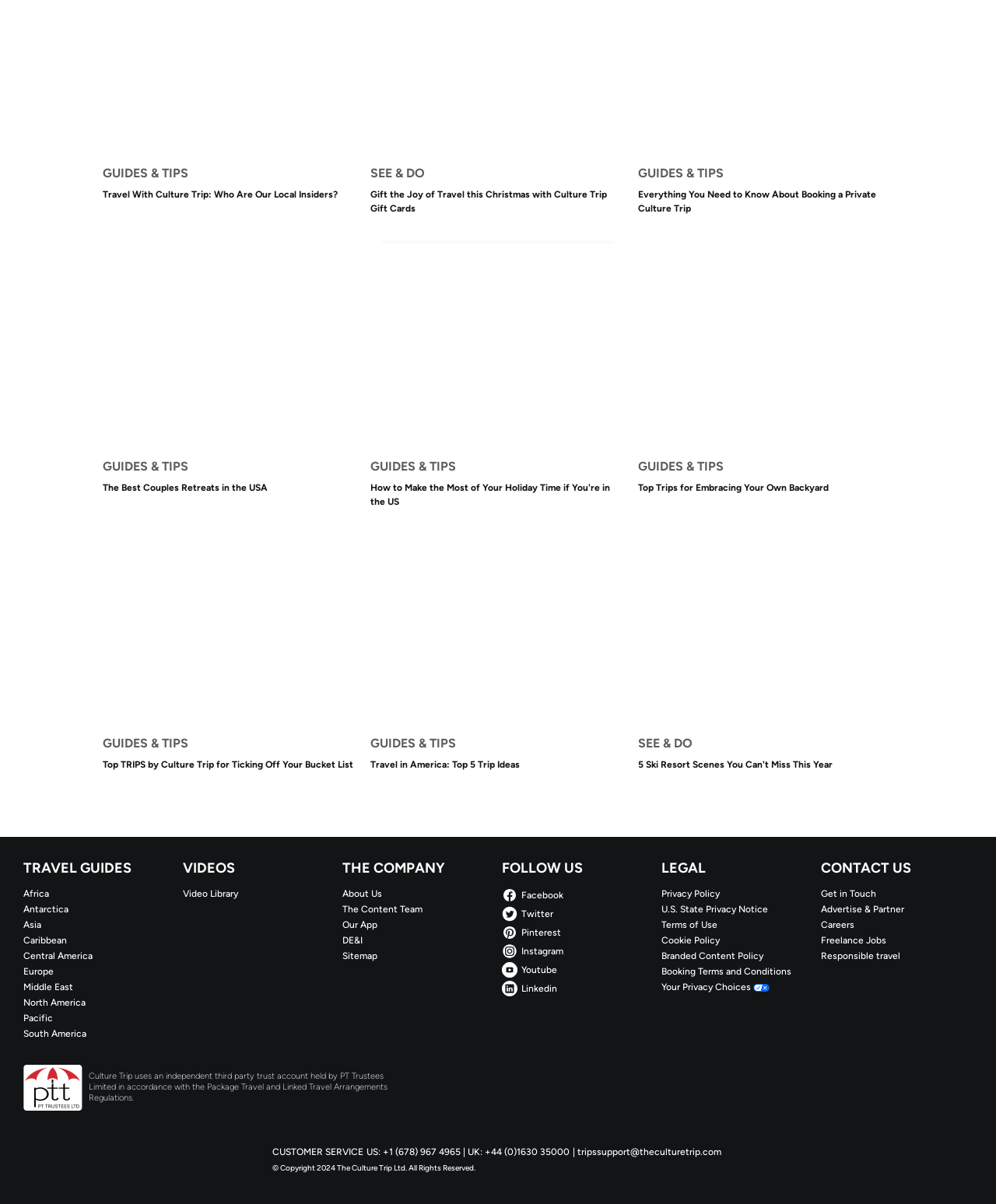What is the main topic of this website? From the image, respond with a single word or brief phrase.

Travel